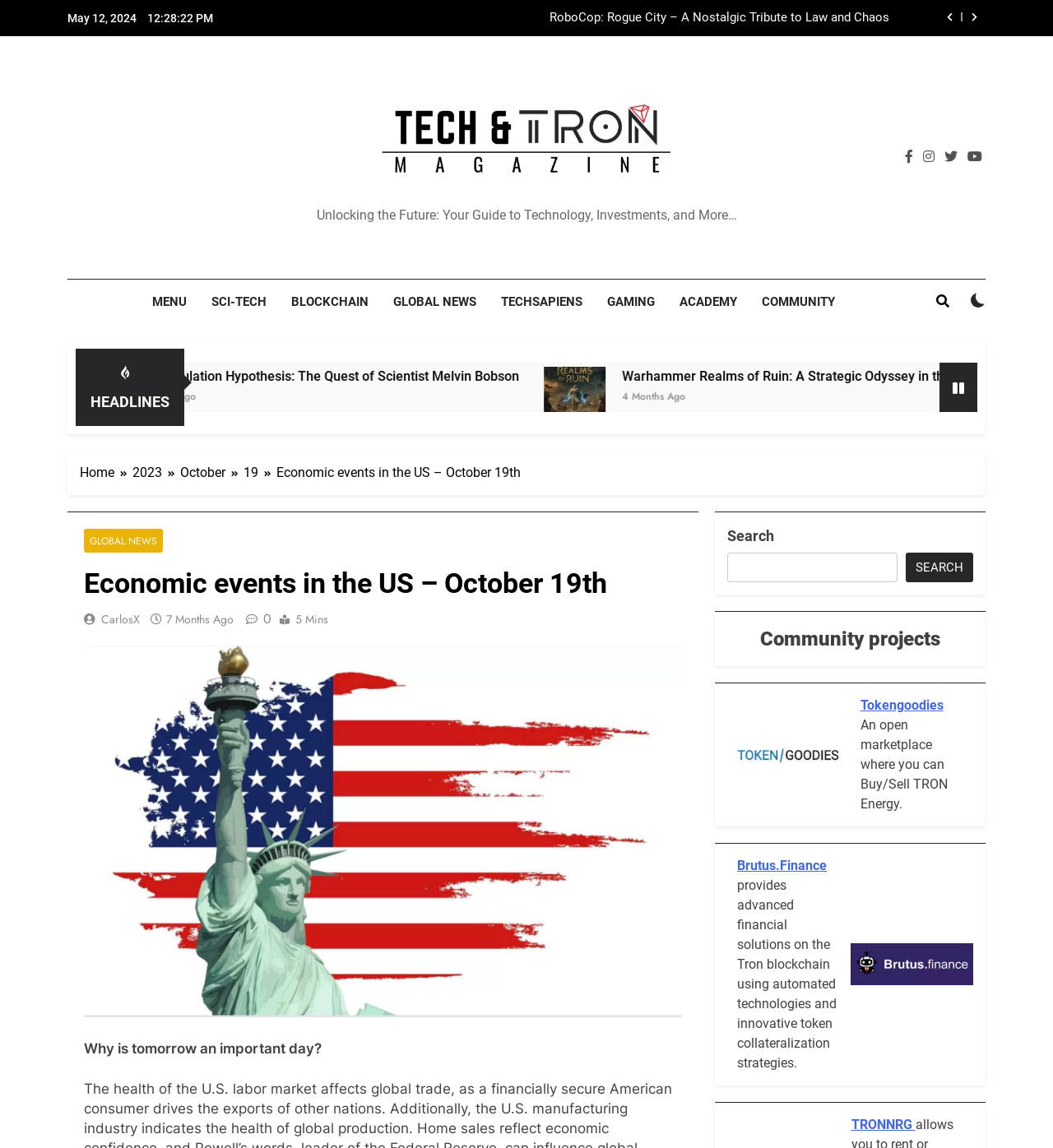Please provide the bounding box coordinate of the region that matches the element description: Global News. Coordinates should be in the format (top-left x, top-left y, bottom-right x, bottom-right y) and all values should be between 0 and 1.

[0.362, 0.243, 0.464, 0.282]